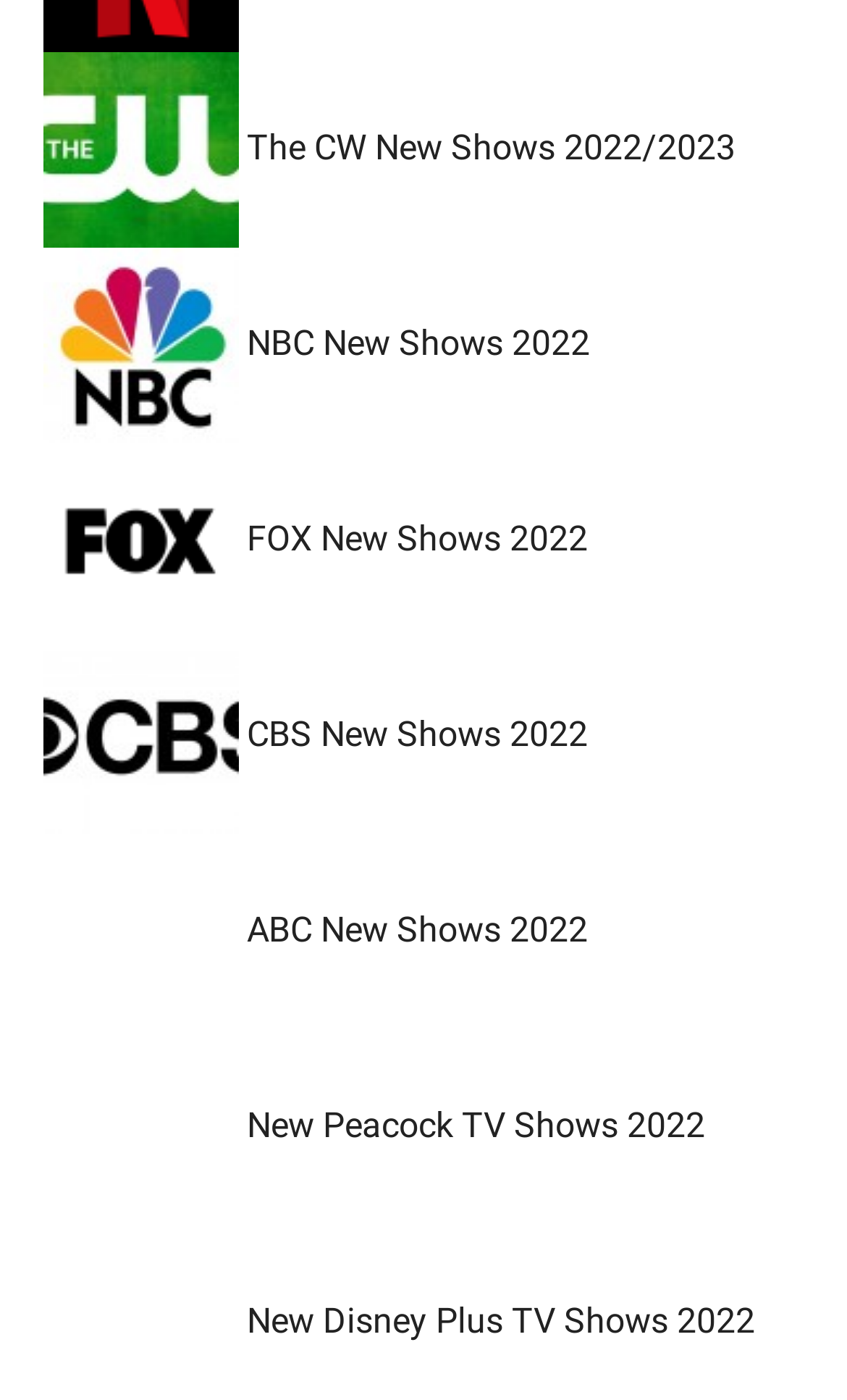Determine the bounding box coordinates of the clickable element to achieve the following action: 'Check 'Financial Aid''. Provide the coordinates as four float values between 0 and 1, formatted as [left, top, right, bottom].

None